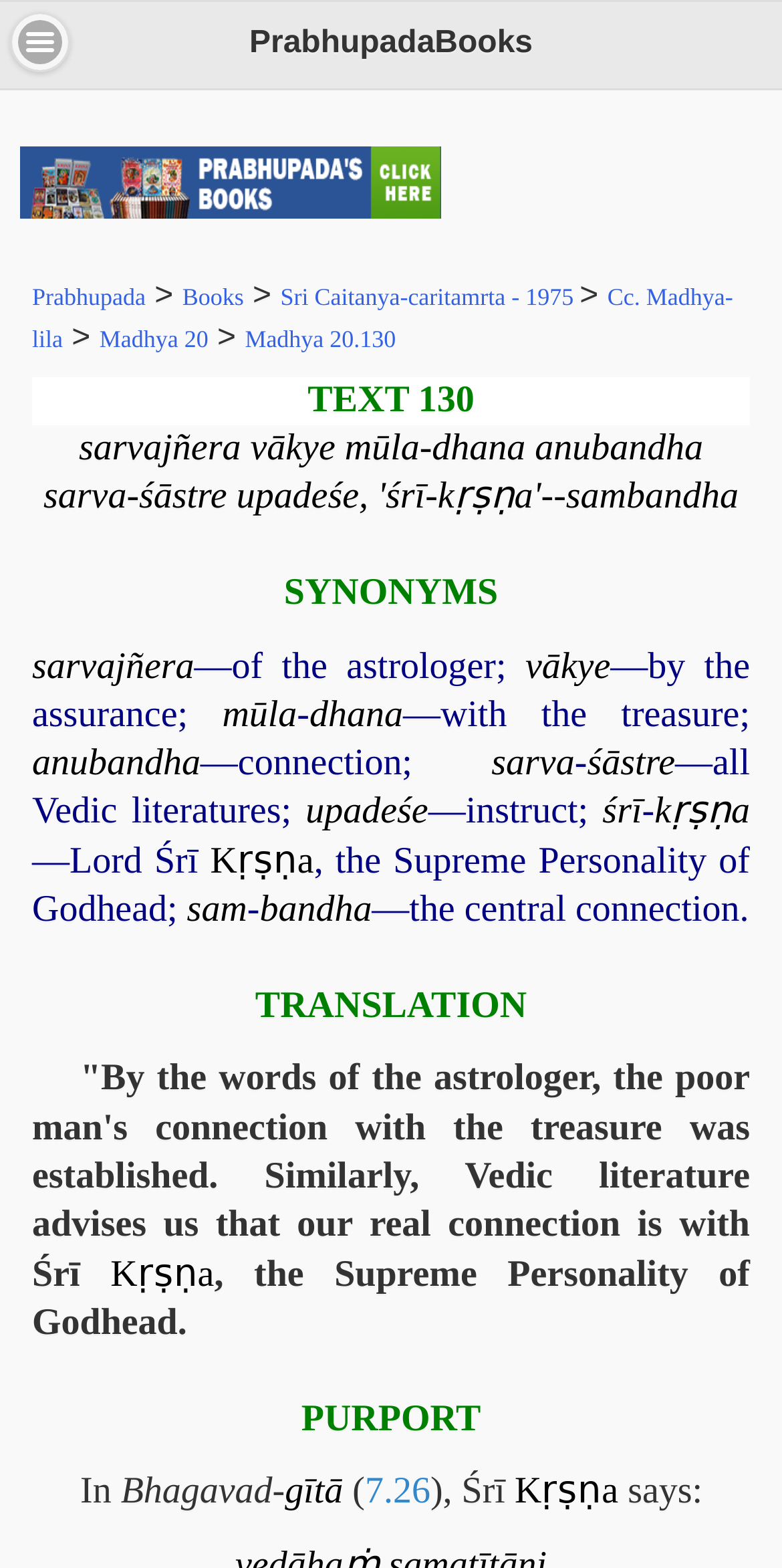Answer the question using only a single word or phrase: 
What is the meaning of the Sanskrit word 'mūla'?

with the treasure